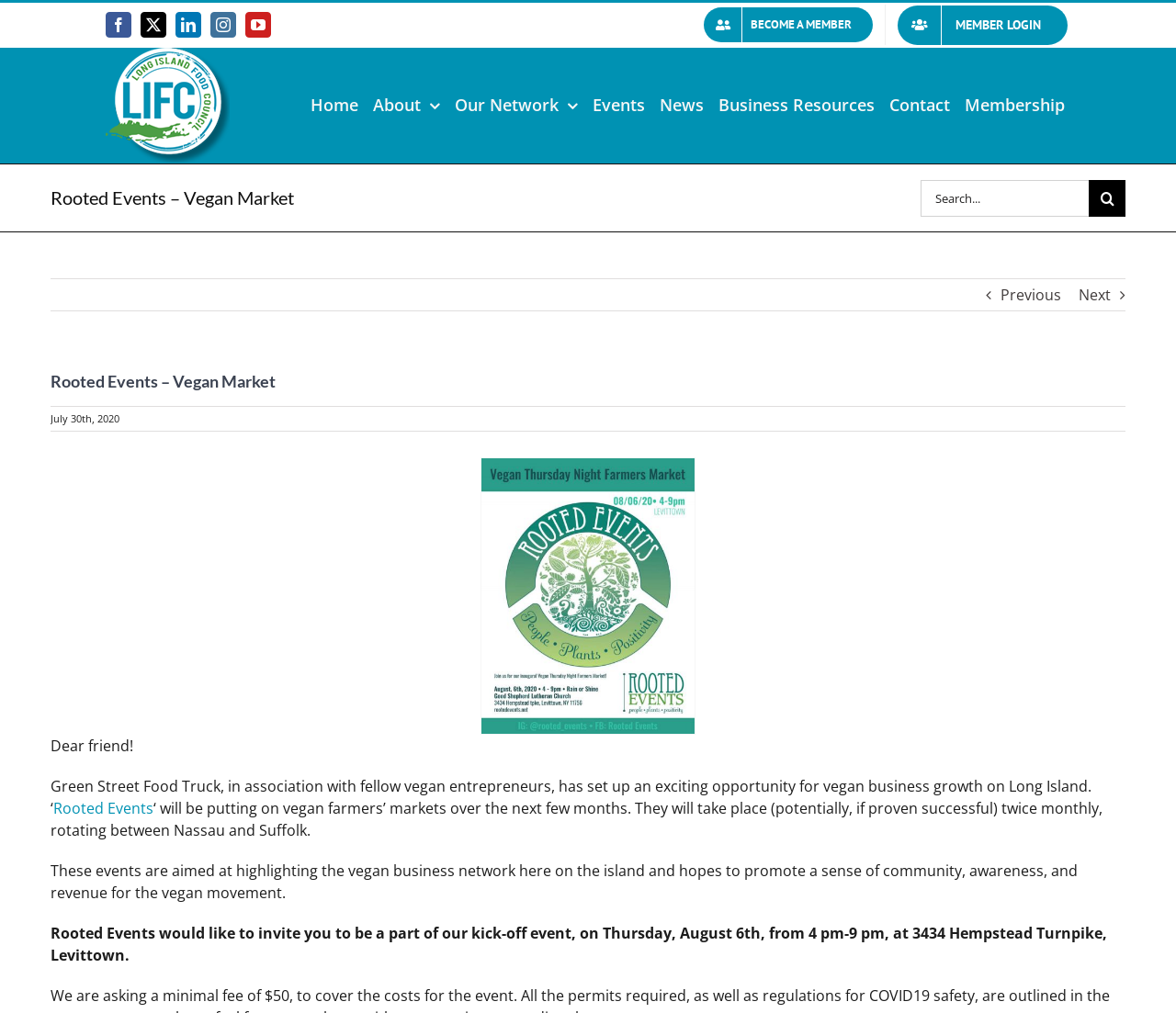Provide a thorough and detailed response to the question by examining the image: 
How often will the vegan farmers' markets take place?

I found the answer by reading the text on the page, which says 'They will take place (potentially, if proven successful) twice monthly, rotating between Nassau and Suffolk.' This indicates that the vegan farmers' markets will take place twice a month.